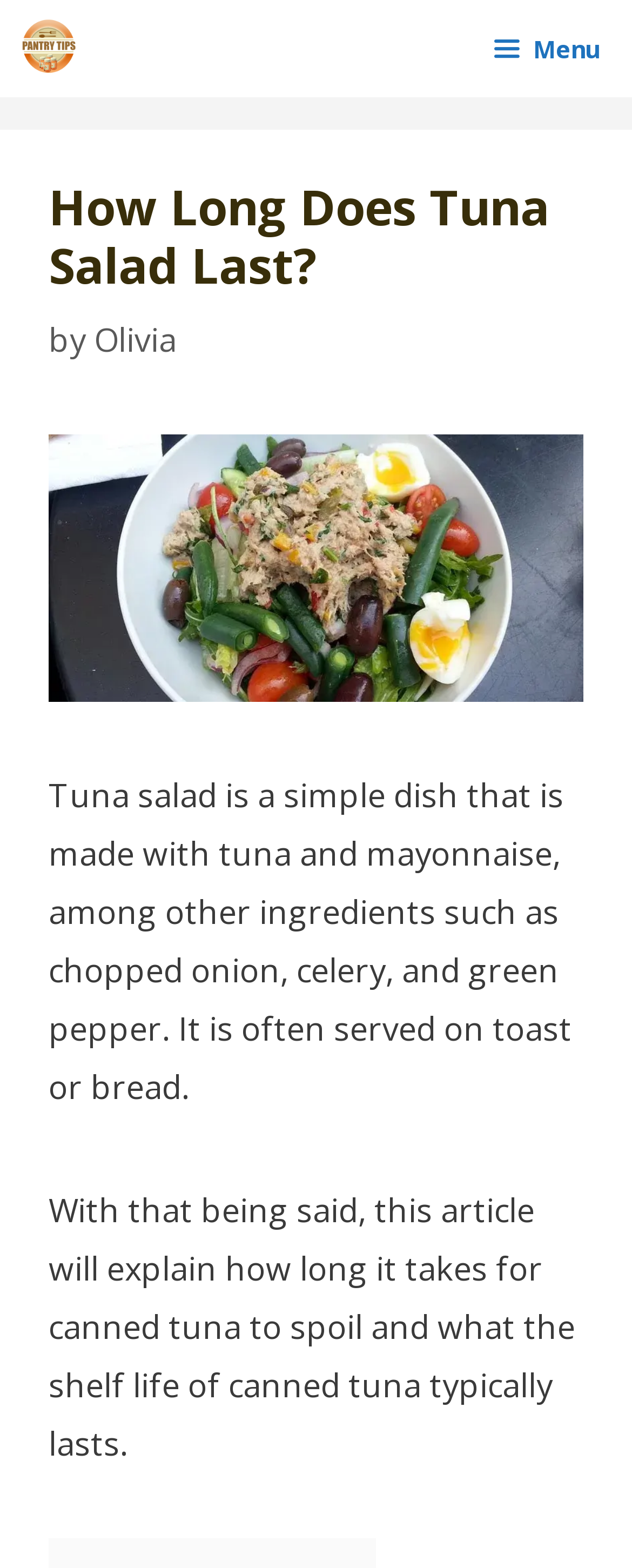What is tuna salad often served on?
Examine the image closely and answer the question with as much detail as possible.

According to the text, tuna salad is often served on toast or bread, as mentioned in the paragraph that describes what tuna salad is.